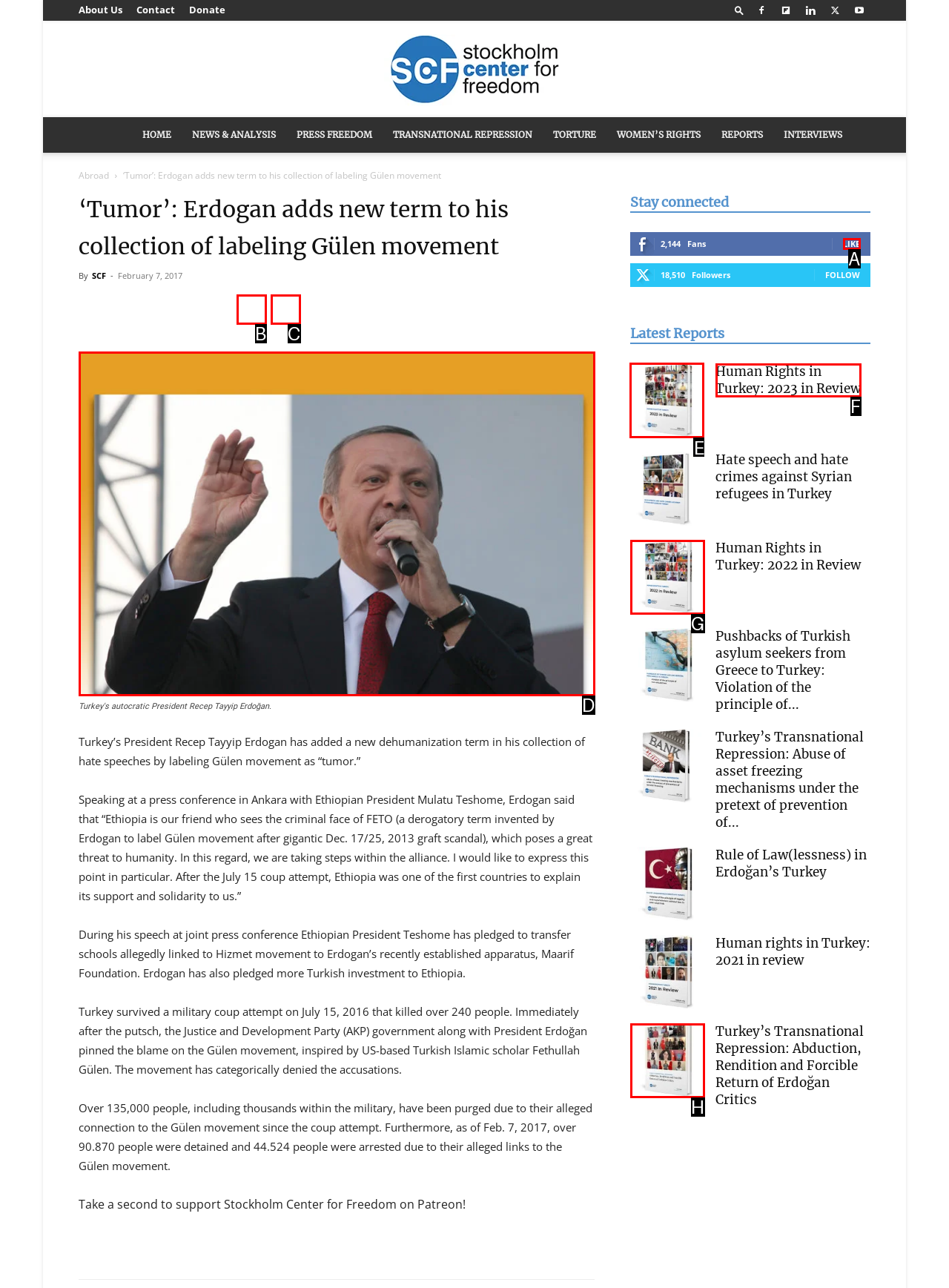Identify the correct UI element to click for the following task: Explore the '3 days Bujumbura city tour' Choose the option's letter based on the given choices.

None